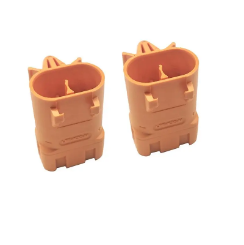Describe all the elements and aspects of the image comprehensively.

The image showcases two orange connectors, designed for secure electrical connections in a variety of applications. These connectors are distinguished by their robust and practical structure, featuring a dual cavity layout that facilitates easy insertion and extraction. Suitable for high-current scenarios, they are often used in automotive and industrial settings, ensuring a reliable connection under demanding conditions. This product is likely part of a series labeled as LFB/K30, emphasizing its durability and suitability for waterproof applications.